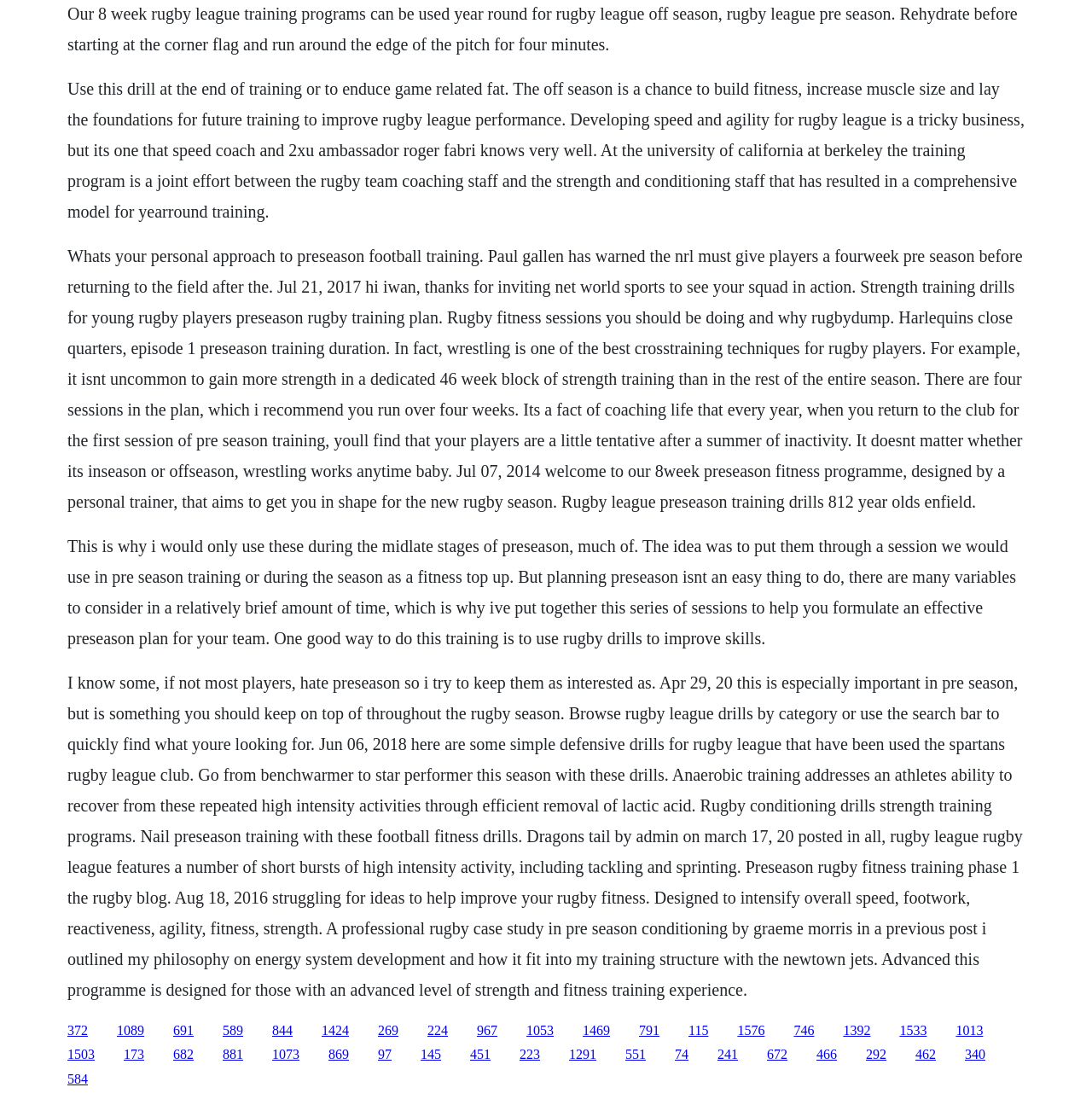Specify the bounding box coordinates of the element's region that should be clicked to achieve the following instruction: "Click the link '589'". The bounding box coordinates consist of four float numbers between 0 and 1, in the format [left, top, right, bottom].

[0.204, 0.931, 0.223, 0.944]